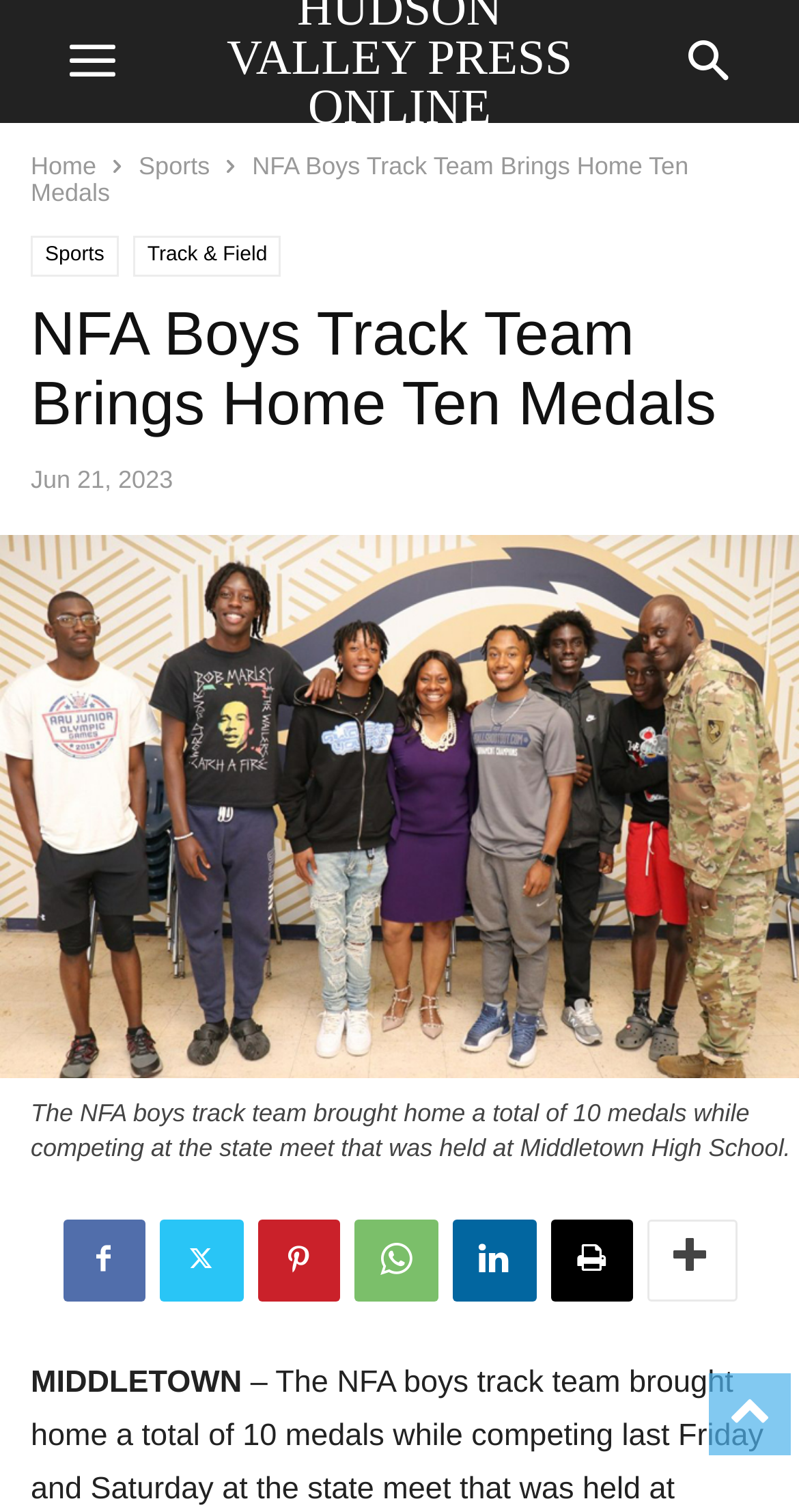Pinpoint the bounding box coordinates of the clickable element to carry out the following instruction: "View more sports news."

[0.174, 0.1, 0.263, 0.119]